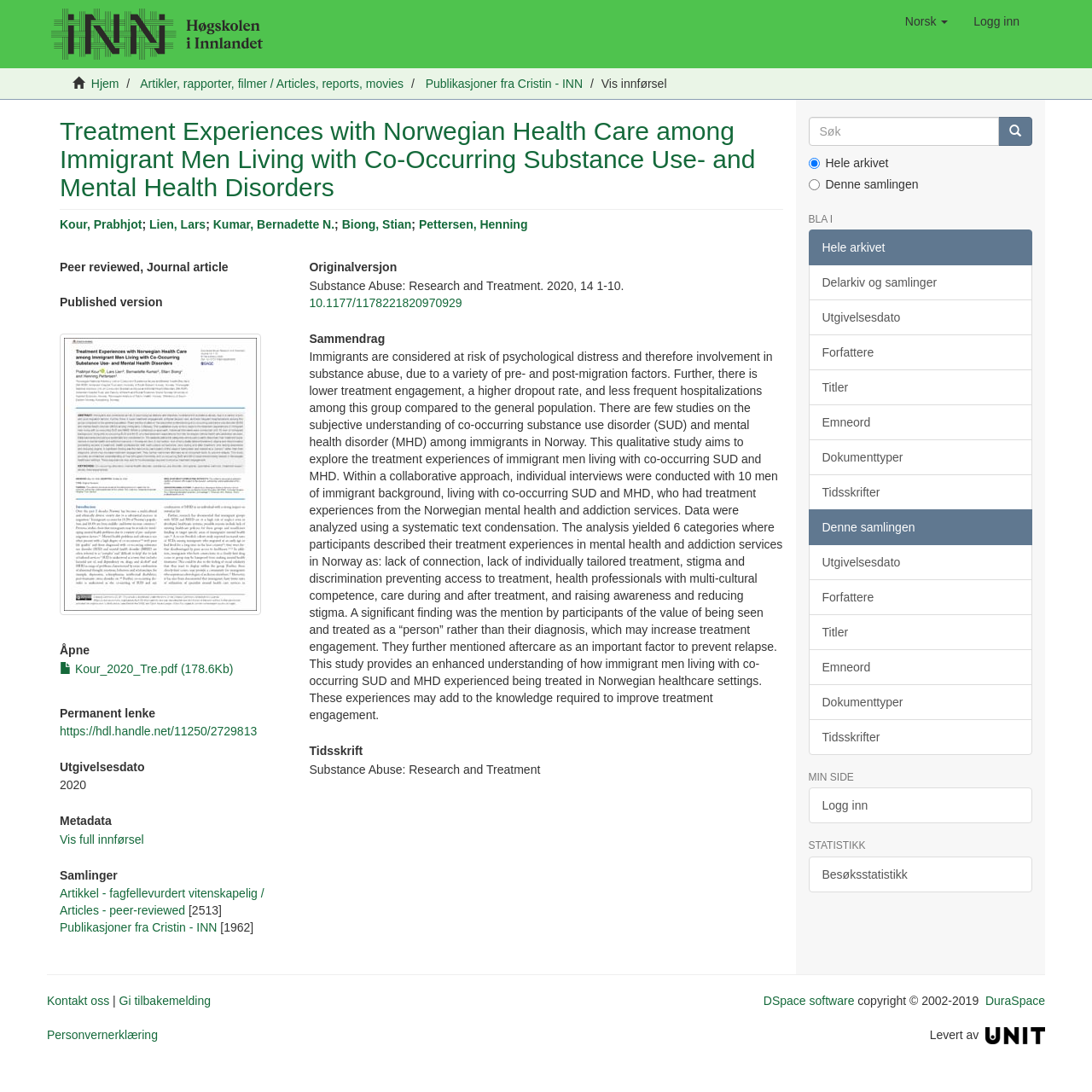Please determine the bounding box coordinates of the element to click in order to execute the following instruction: "Click the 'Logg inn' button". The coordinates should be four float numbers between 0 and 1, specified as [left, top, right, bottom].

[0.88, 0.0, 0.945, 0.039]